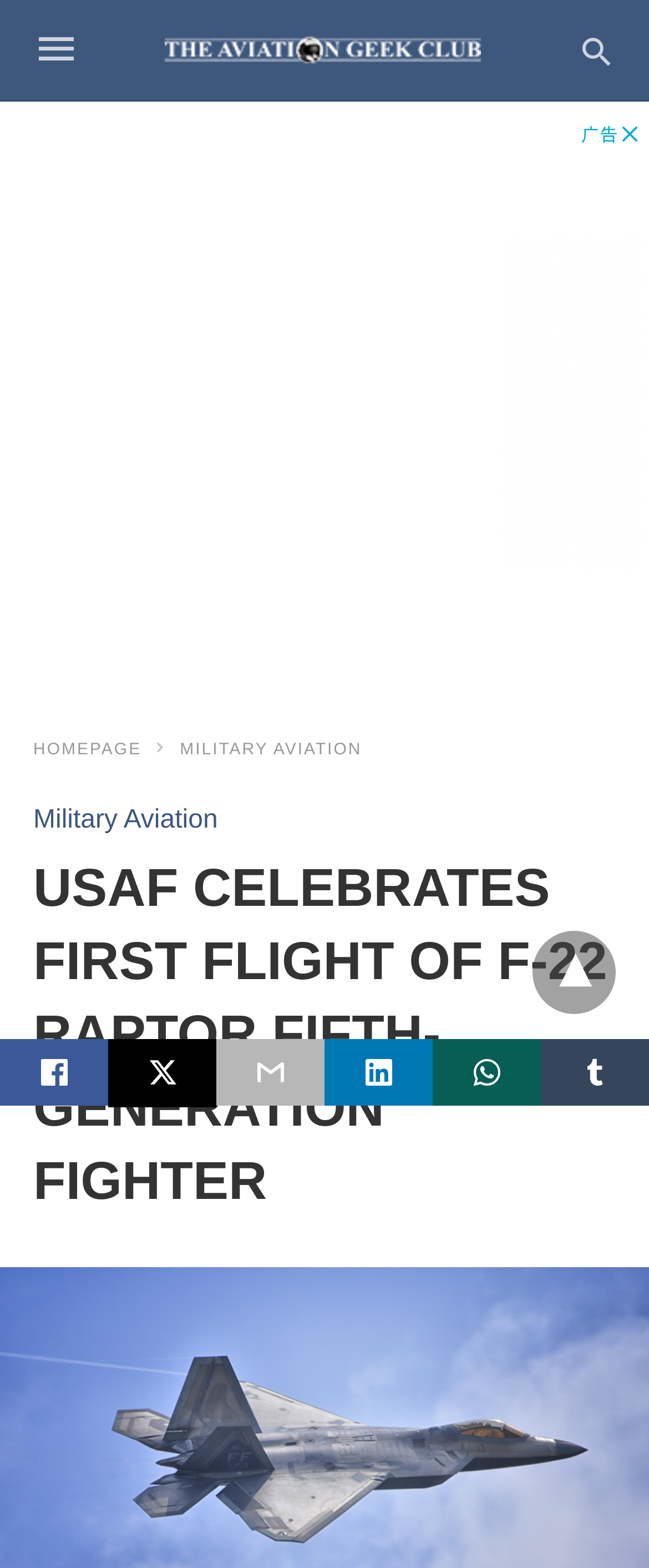Find and provide the bounding box coordinates for the UI element described here: "title="email"". The coordinates should be given as four float numbers between 0 and 1: [left, top, right, bottom].

[0.333, 0.663, 0.5, 0.705]